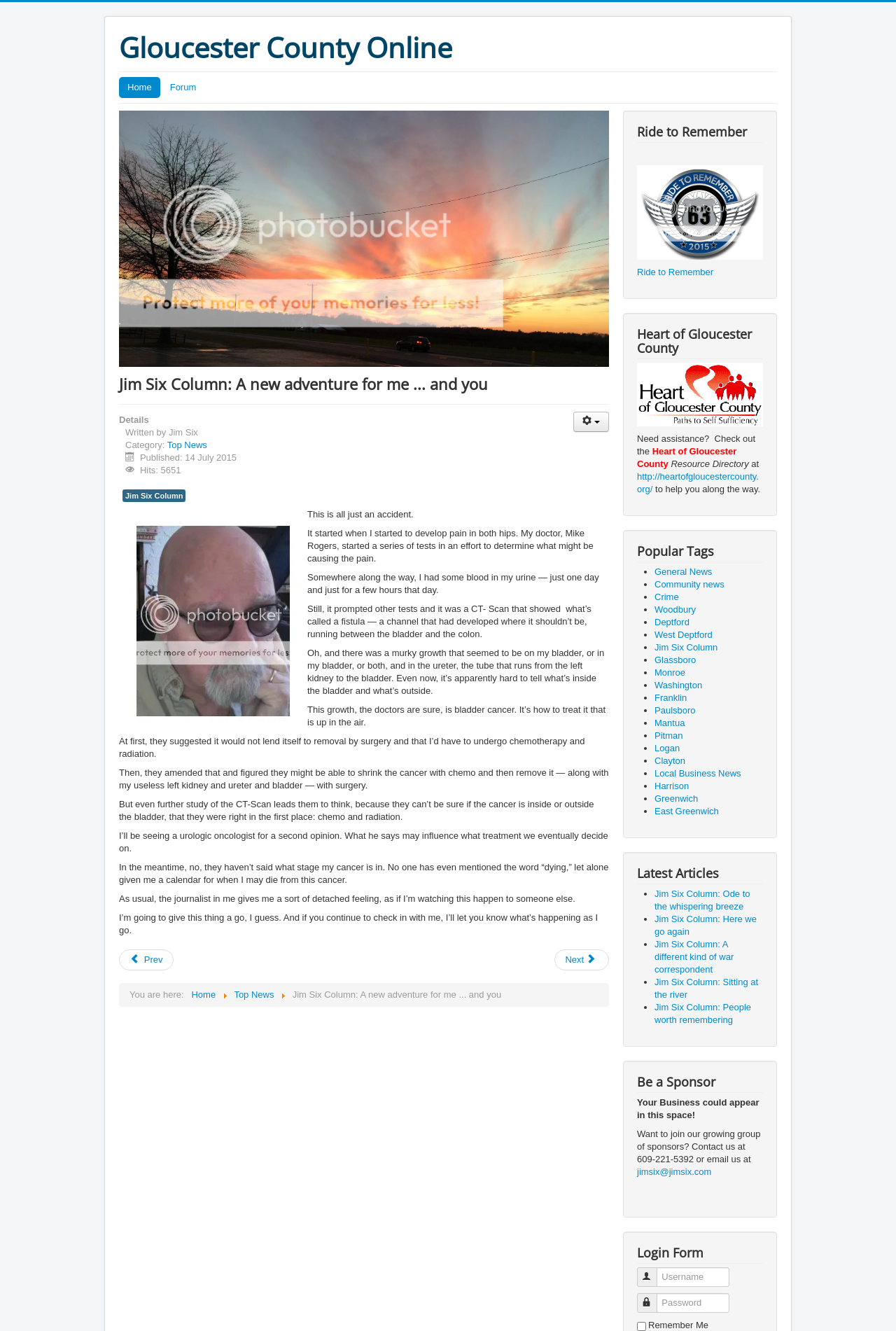Please identify the bounding box coordinates of where to click in order to follow the instruction: "Check the 'Popular Tags' list".

[0.711, 0.409, 0.852, 0.422]